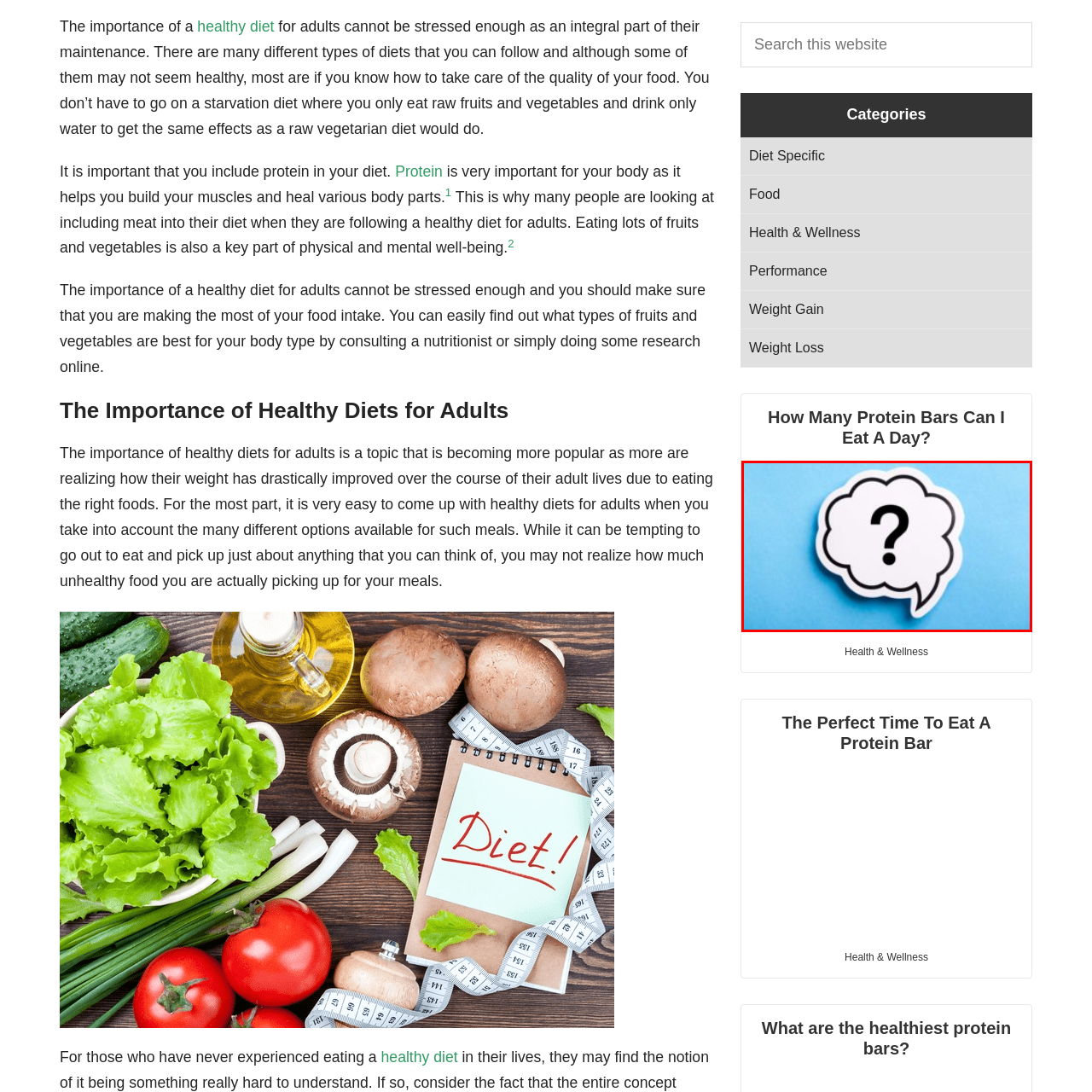Inspect the picture enclosed by the red border, What color is the background of the image? Provide your answer as a single word or phrase.

Soft blue